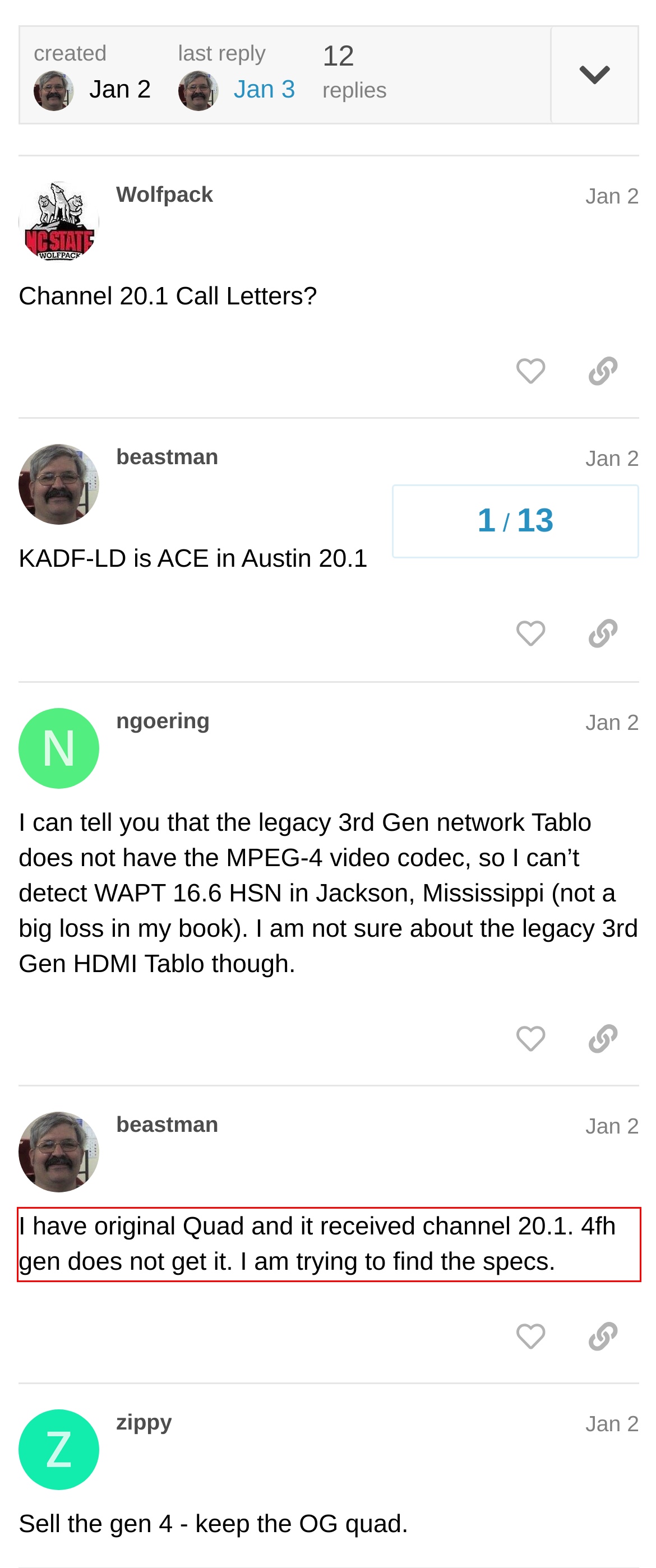Identify the text inside the red bounding box on the provided webpage screenshot by performing OCR.

I have original Quad and it received channel 20.1. 4fh gen does not get it. I am trying to find the specs.